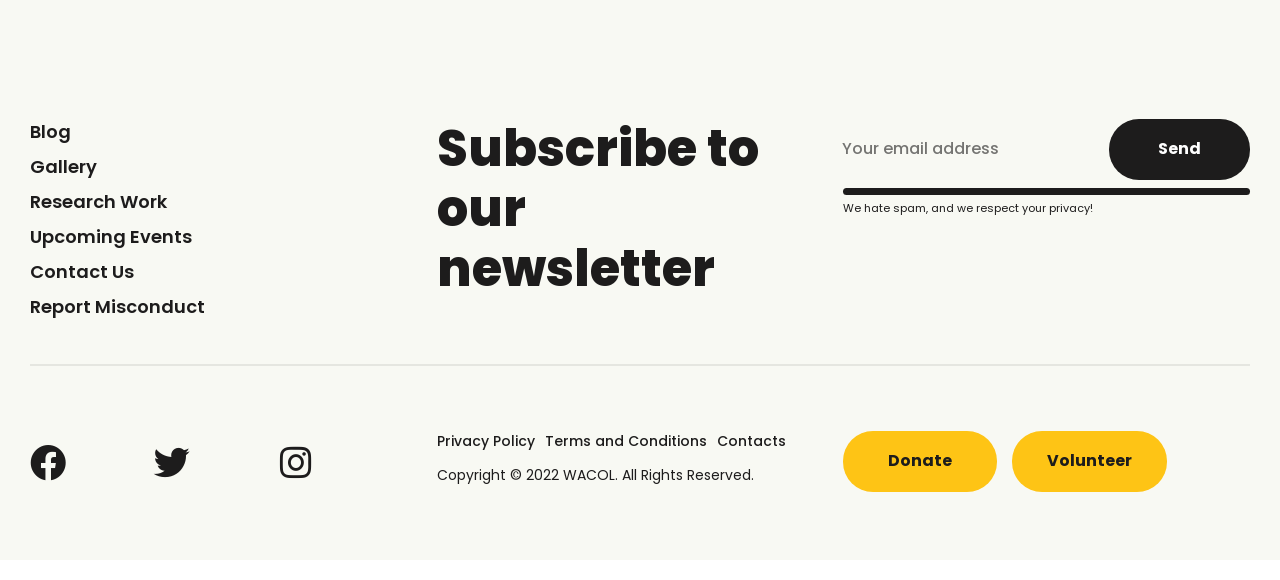Please mark the clickable region by giving the bounding box coordinates needed to complete this instruction: "Click on the 'Home' link".

None